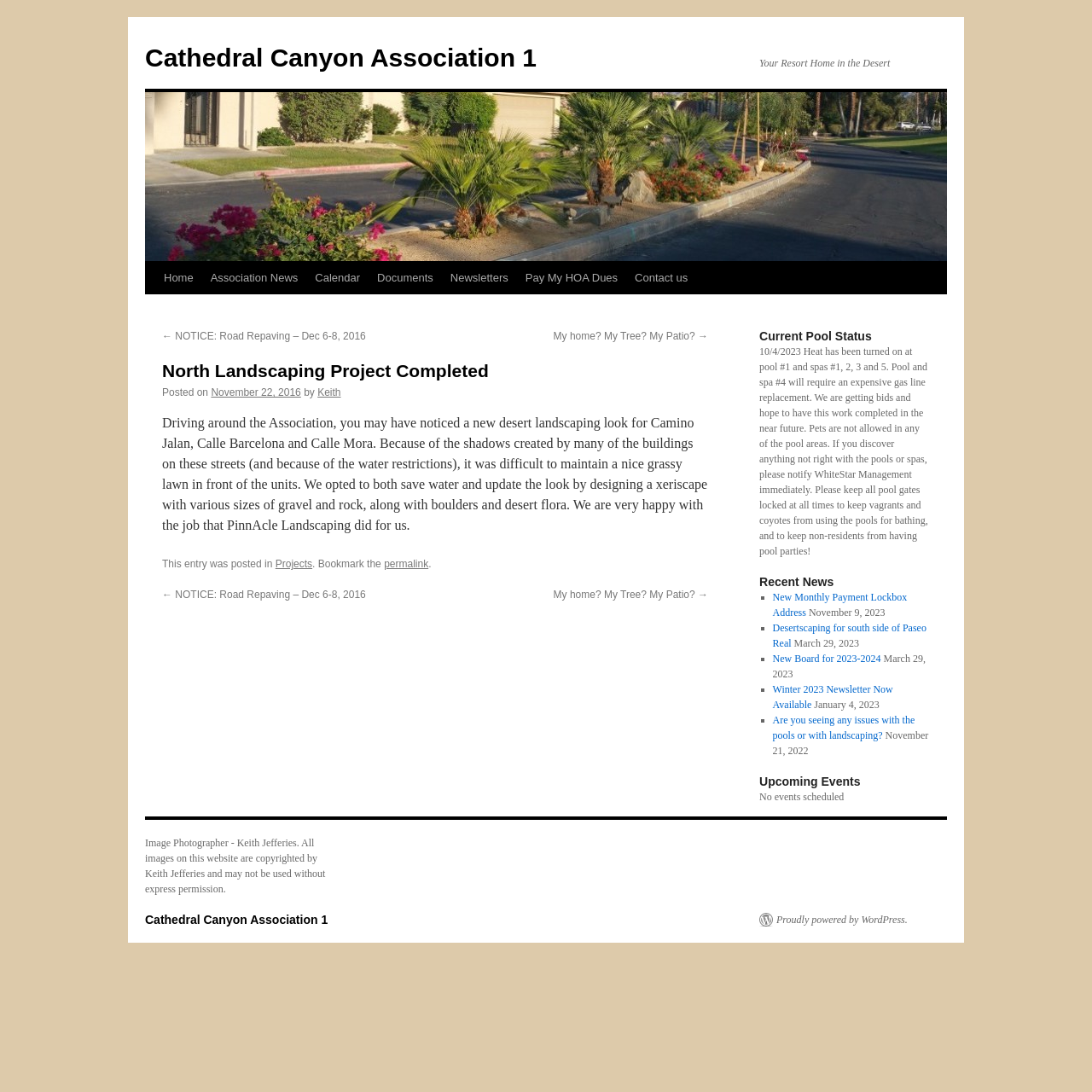Show the bounding box coordinates for the element that needs to be clicked to execute the following instruction: "Click on the 'Bare Wealth Team' link". Provide the coordinates in the form of four float numbers between 0 and 1, i.e., [left, top, right, bottom].

None